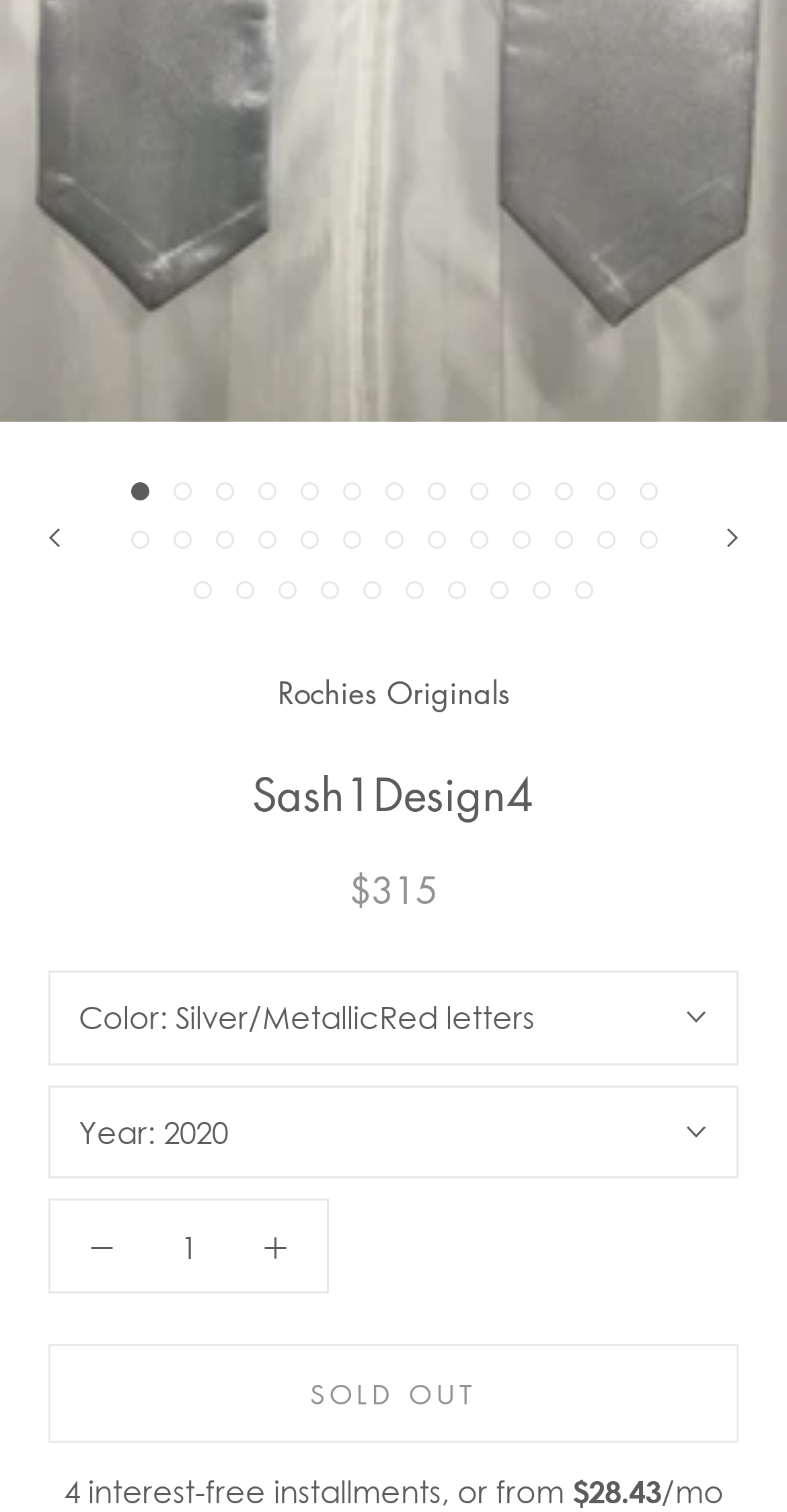Identify the bounding box coordinates of the clickable region necessary to fulfill the following instruction: "browse specialized books". The bounding box coordinates should be four float numbers between 0 and 1, i.e., [left, top, right, bottom].

None